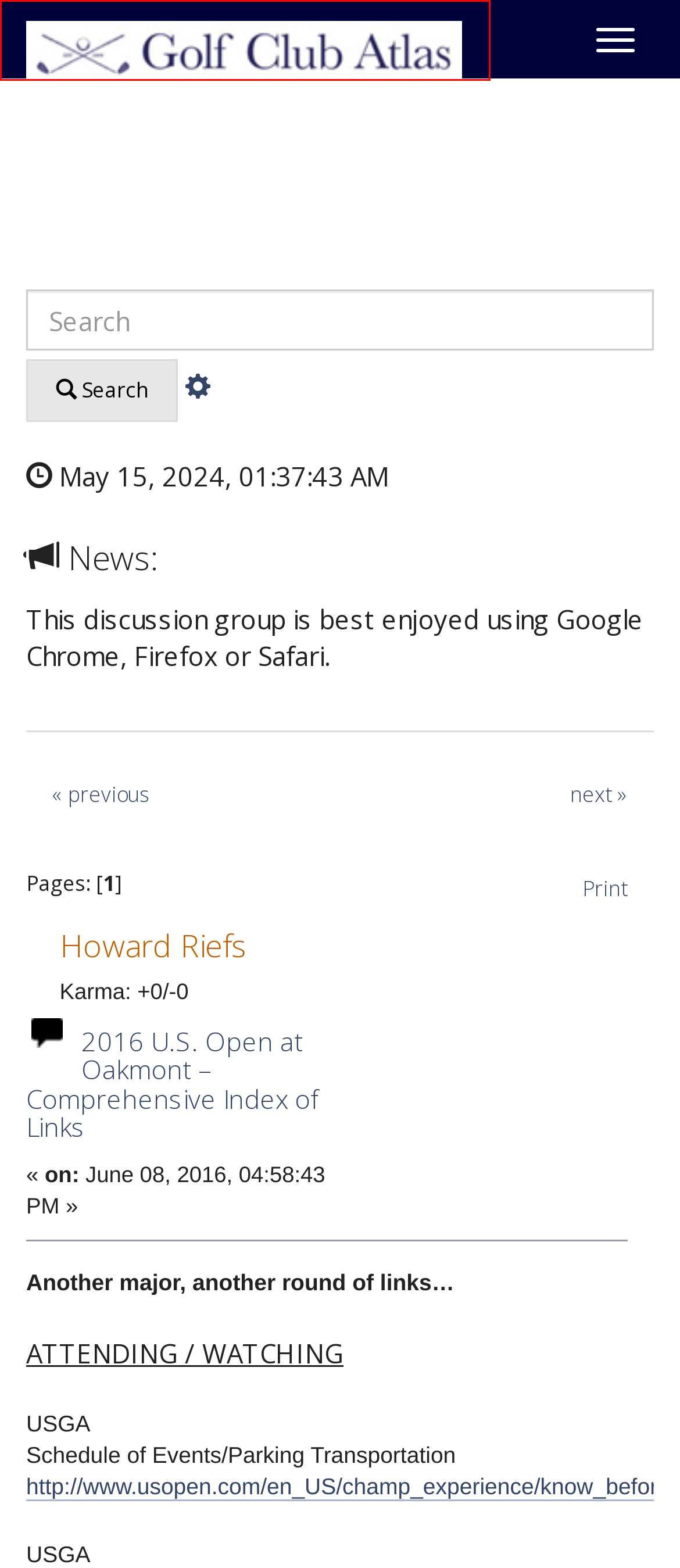Review the screenshot of a webpage containing a red bounding box around an element. Select the description that best matches the new webpage after clicking the highlighted element. The options are:
A. My money's on Oakmont
B. When and Where did Henry Clay Fownes learn "Scientific" Architecture?
C. pgatour_china
D. GolfClubAtlas.com - The Study of Golf Course Architecture
E. Simple Machines Forum - Free & open source community software
F. How can Oakmont be Great with Such Restricted Driving Zones?
G. Golf Digest Podcast: 2016 US Open at Oakmont preview | This is the Loop | Golf Digest
H. U.S. Open Media Day: Jordan Spieth Never Mentioned Once!? — Geoff Shackelford

D